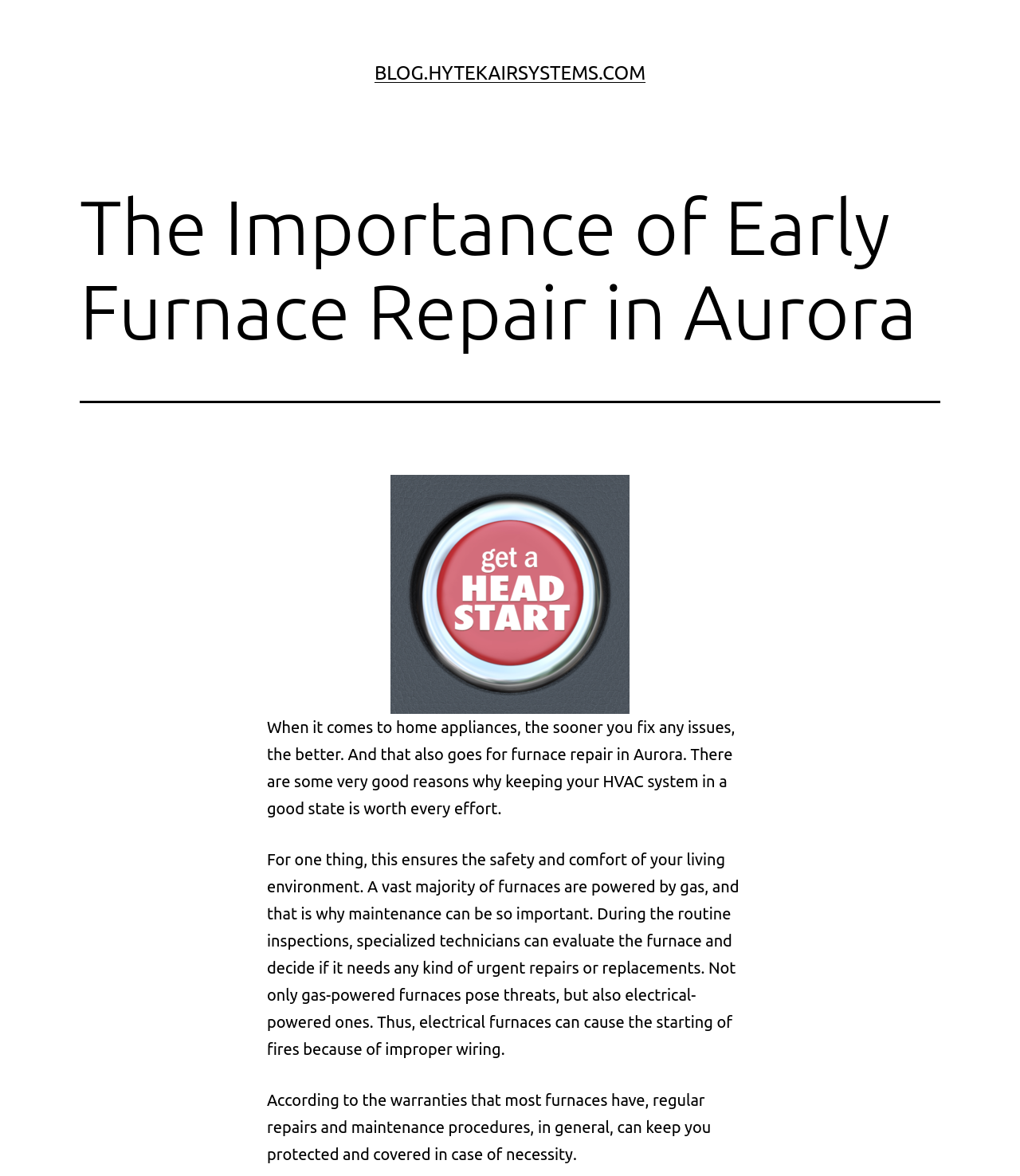Extract the main headline from the webpage and generate its text.

The Importance of Early Furnace Repair in Aurora